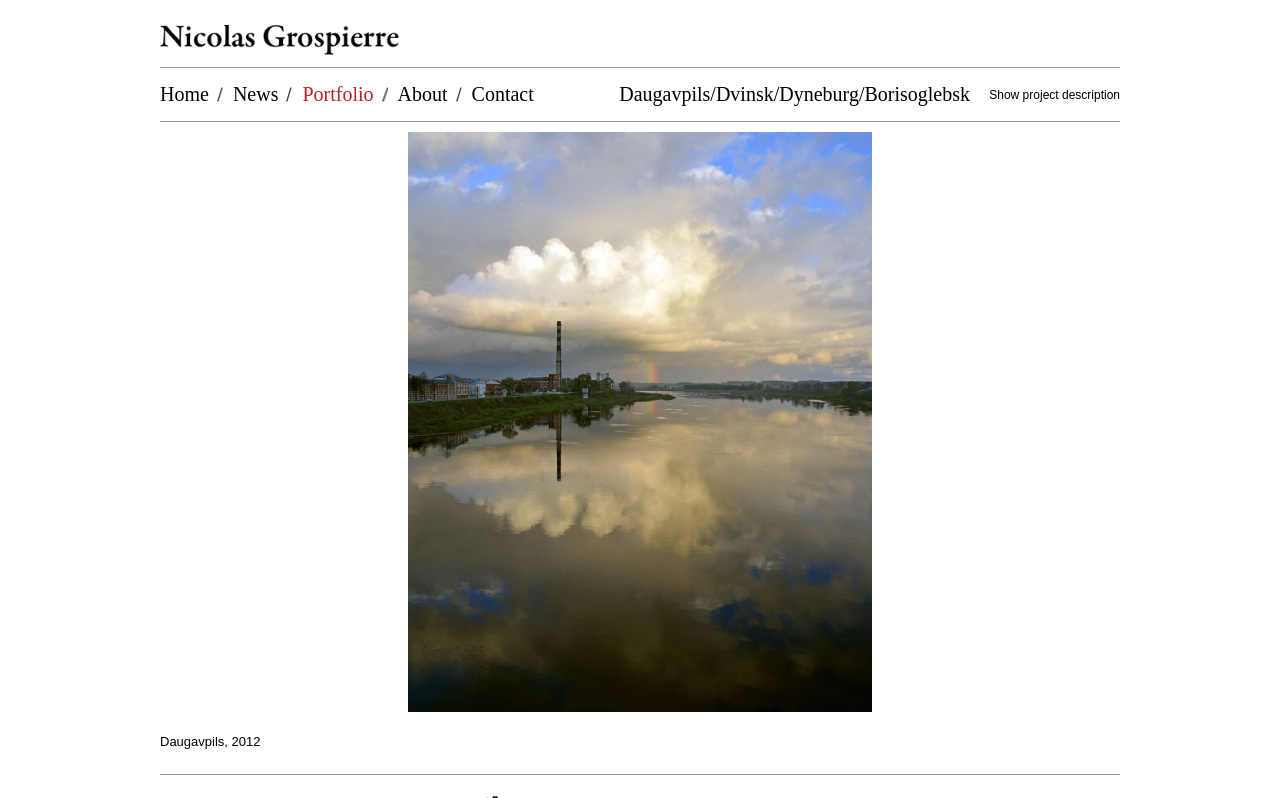Using the description "alt="Photo #2 by Nicolas Grospierre"", locate and provide the bounding box of the UI element.

[0.166, 0.165, 0.203, 0.241]